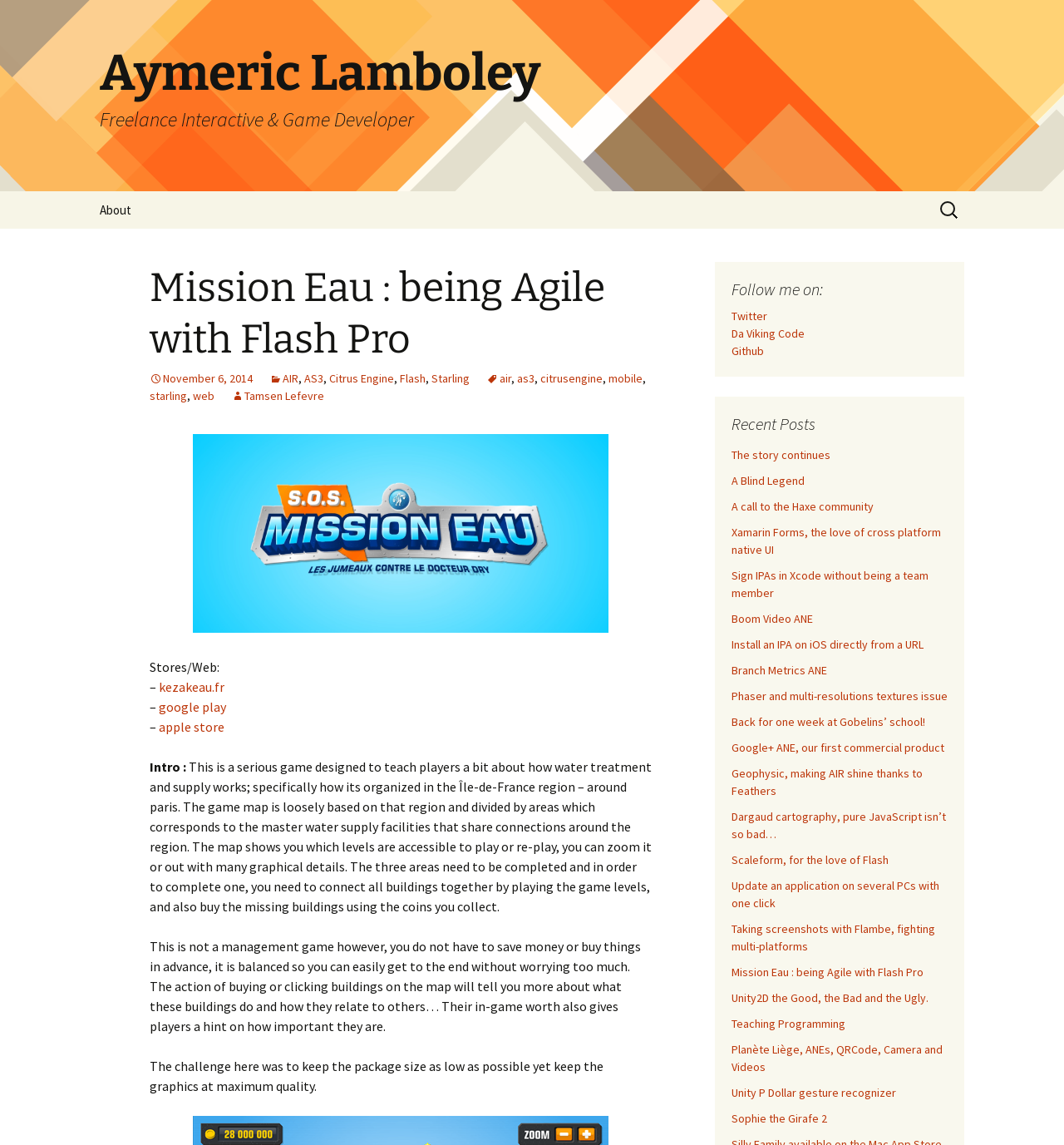Find the bounding box coordinates of the area that needs to be clicked in order to achieve the following instruction: "Check the recent post 'Mission Eau : being Agile with Flash Pro'". The coordinates should be specified as four float numbers between 0 and 1, i.e., [left, top, right, bottom].

[0.688, 0.842, 0.868, 0.855]